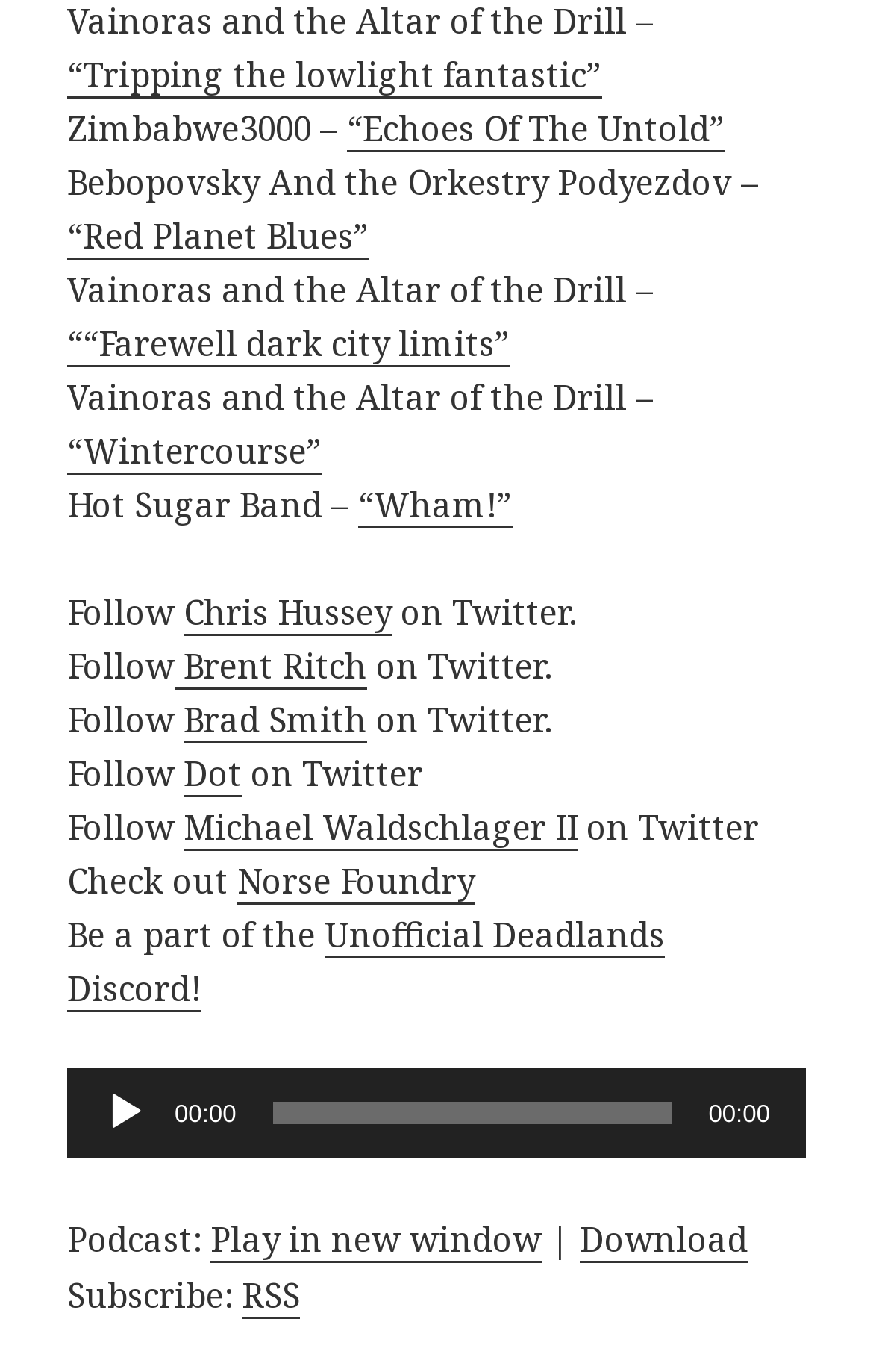Identify the bounding box of the HTML element described as: "Norse Foundry".

[0.272, 0.626, 0.544, 0.66]